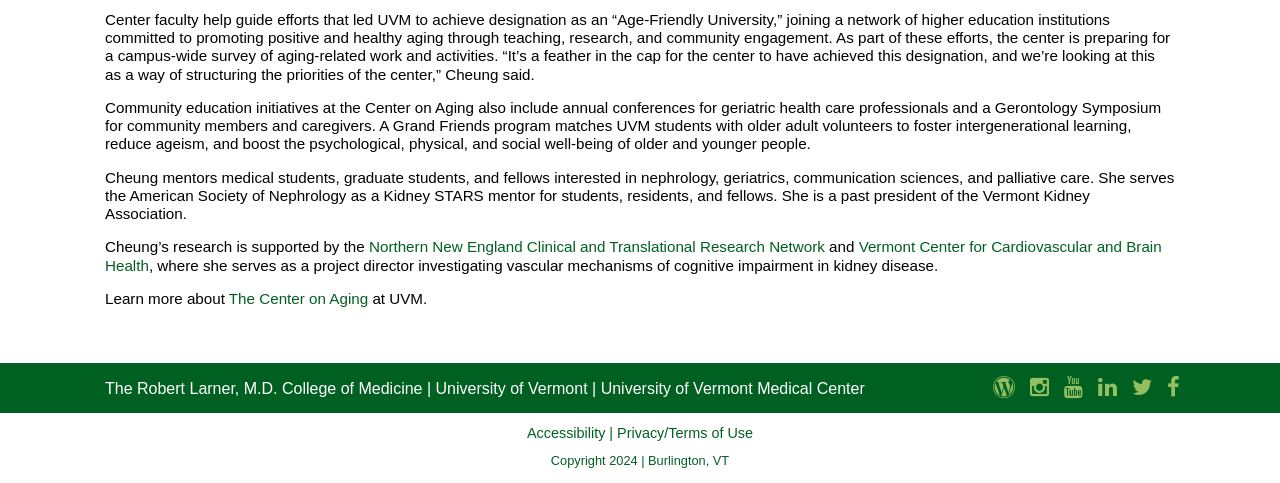What is the Center on Aging doing?
Identify the answer in the screenshot and reply with a single word or phrase.

Preparing for a campus-wide survey